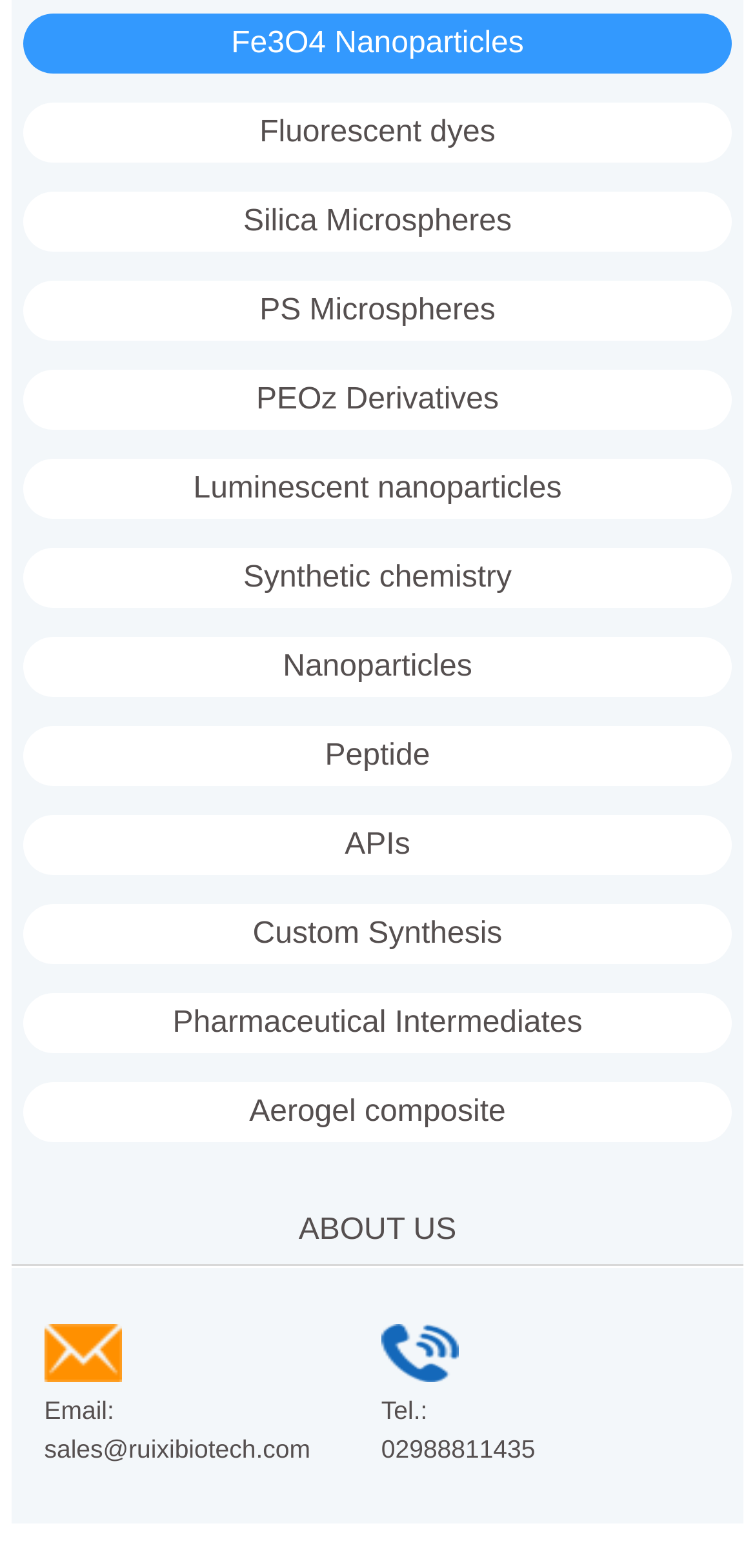Determine the bounding box for the UI element that matches this description: "Silica Microspheres".

[0.03, 0.122, 0.97, 0.16]